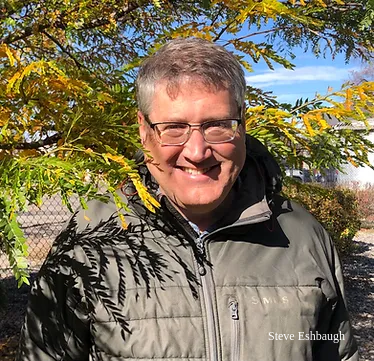Answer the following in one word or a short phrase: 
What is the purpose of Roaming Naturalists?

To enrich travel experiences through nature exploration